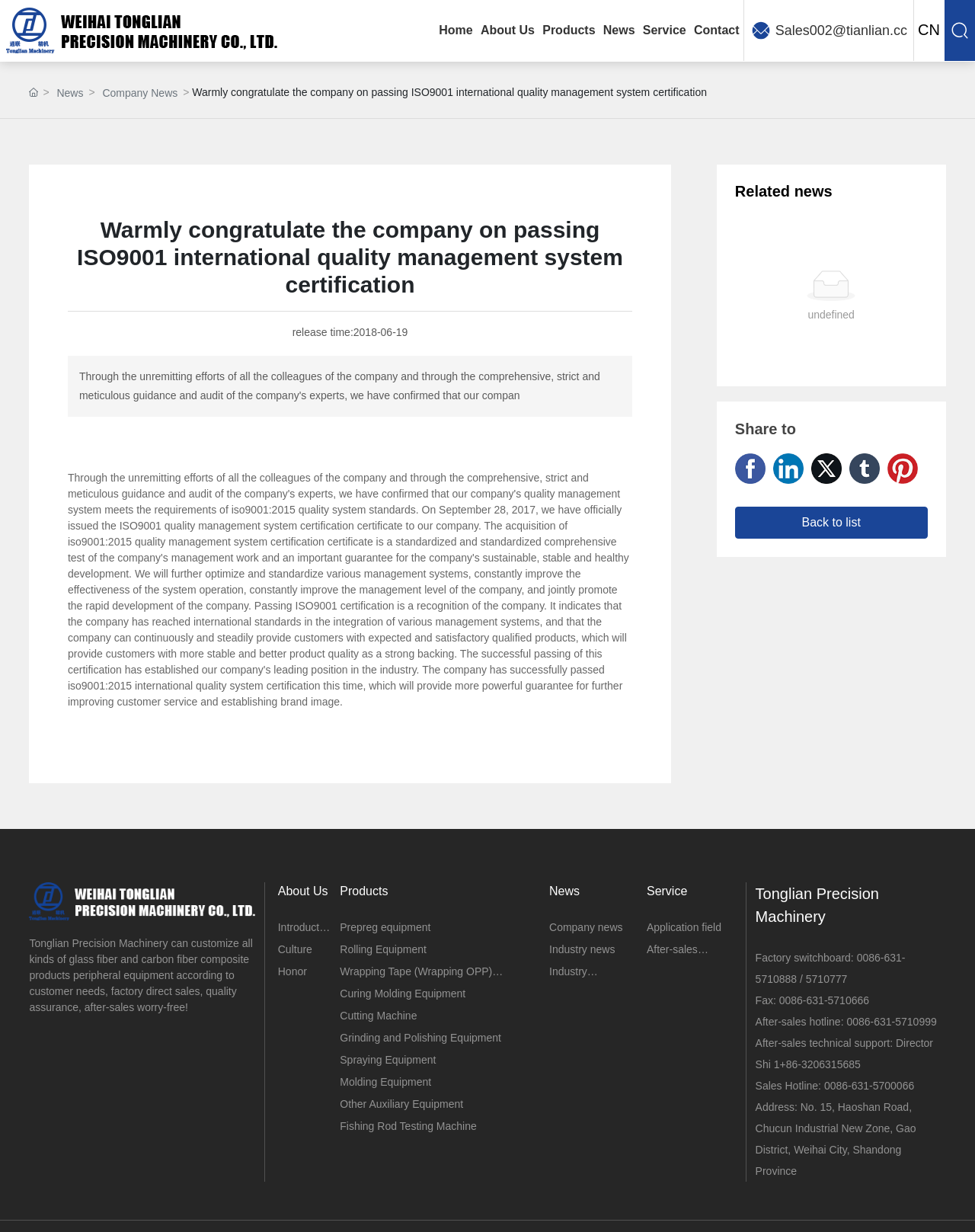Please identify the bounding box coordinates of the element's region that needs to be clicked to fulfill the following instruction: "Learn about Prepreg equipment". The bounding box coordinates should consist of four float numbers between 0 and 1, i.e., [left, top, right, bottom].

[0.349, 0.747, 0.555, 0.76]